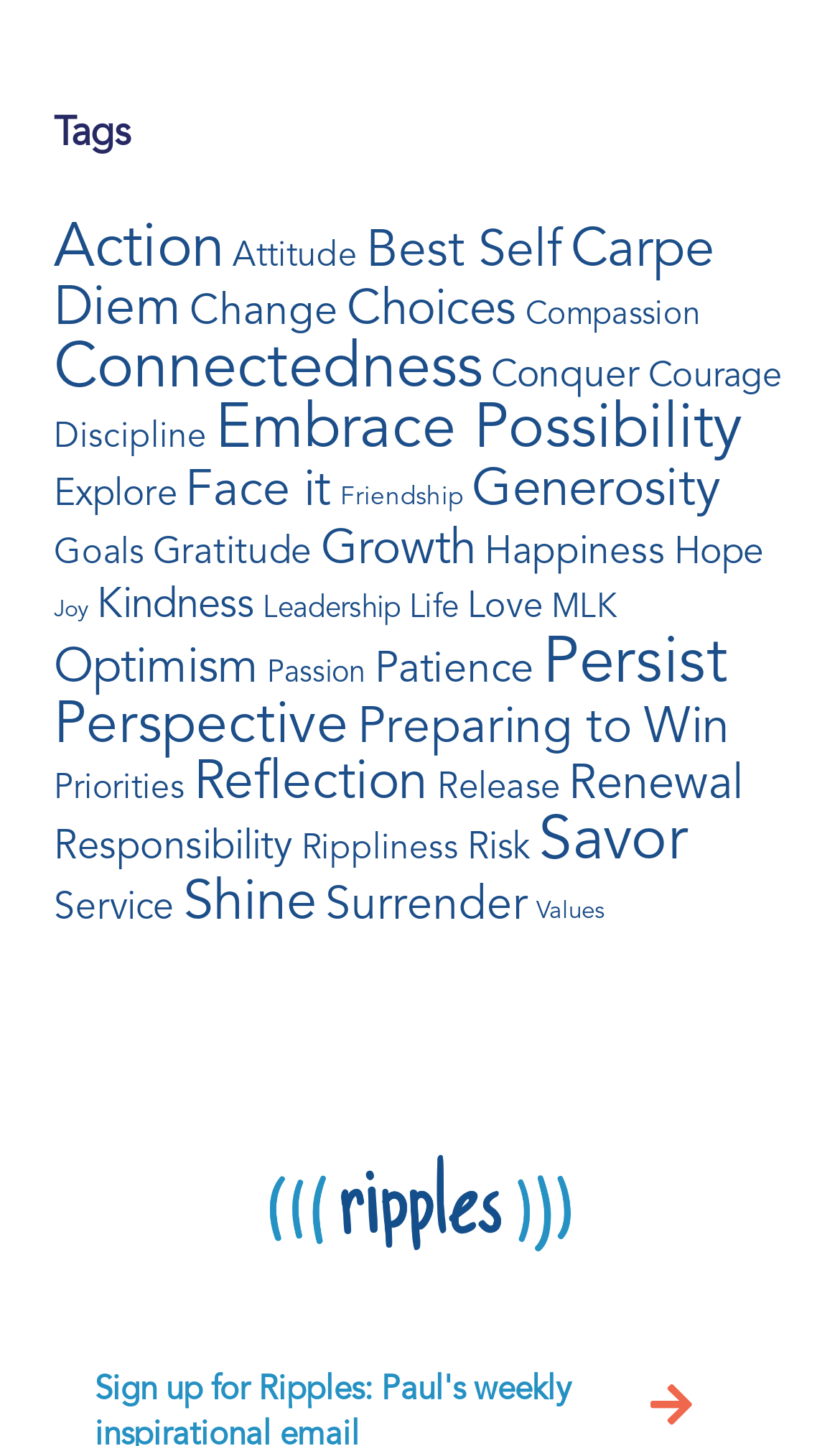Using the information in the image, could you please answer the following question in detail:
How many links are under the 'Tags' heading?

There are 30 links under the 'Tags' heading because there are 30 link elements with OCR text in the format of '<tag name> (<number of items>)' under the 'Tags' heading, each with a unique bounding box coordinate.